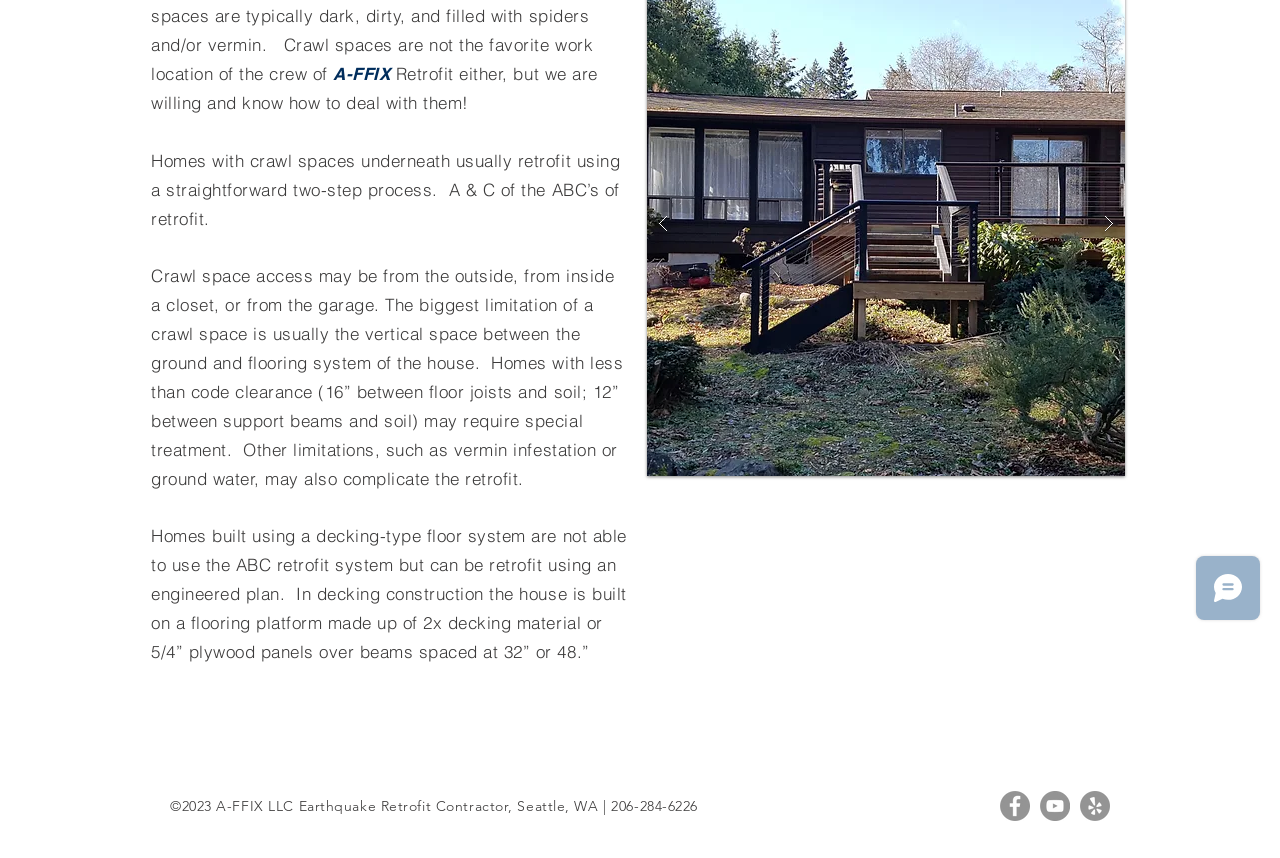Determine the bounding box coordinates of the UI element described by: "Case Study – Power Generation".

None